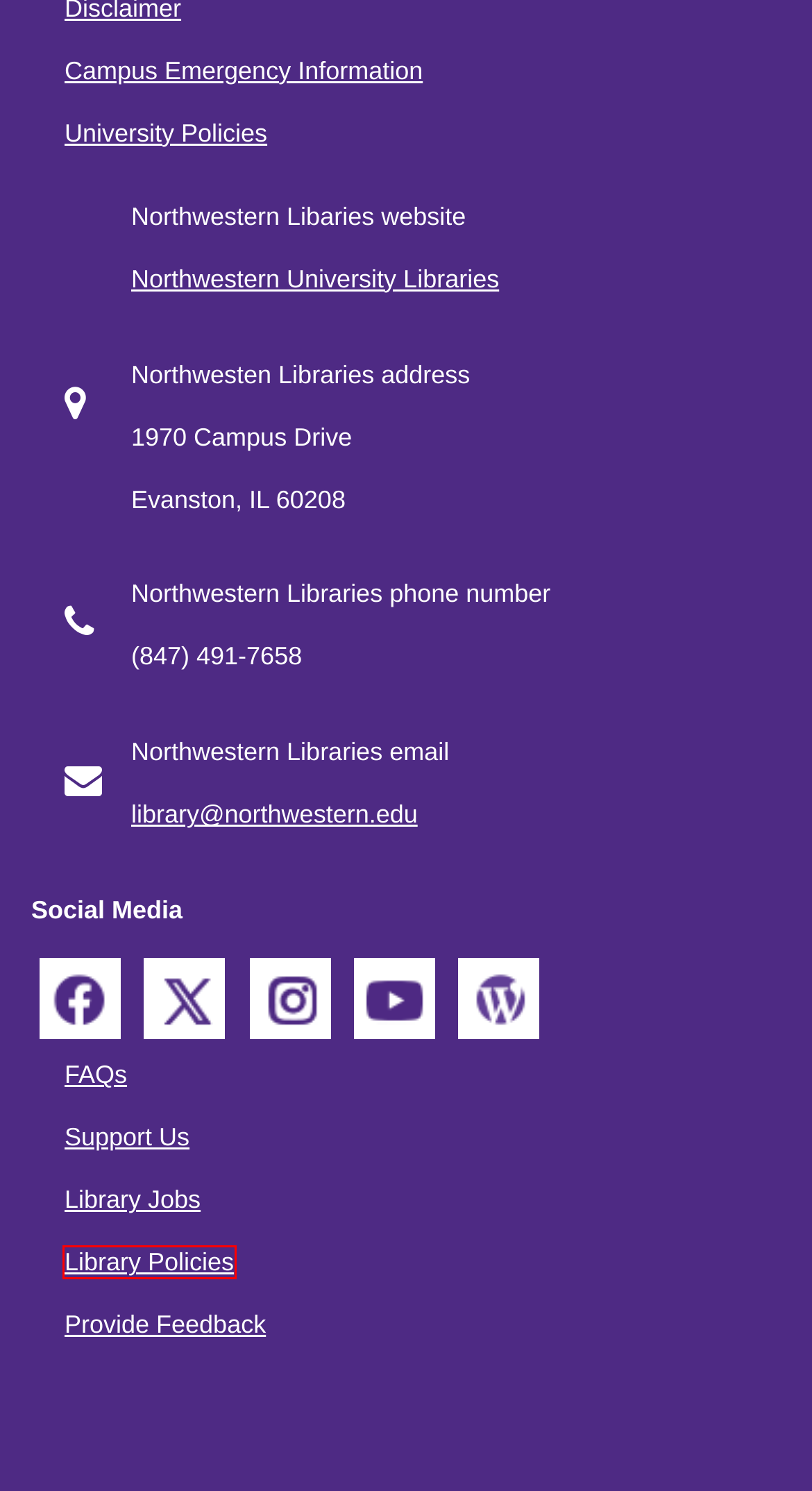Look at the screenshot of a webpage where a red rectangle bounding box is present. Choose the webpage description that best describes the new webpage after clicking the element inside the red bounding box. Here are the candidates:
A. General Feedback: Libraries - Northwestern University
B. Library Policies: Libraries - Northwestern University
C. LIBRARIES | Blog
D. Library Jobs: Libraries - Northwestern University
E. Libraries - Northwestern University
F. Emergency : Northwestern University
G. Support Us: Libraries - Northwestern University
H. Northwestern University Library FAQs - LibAnswers/LibChat

B